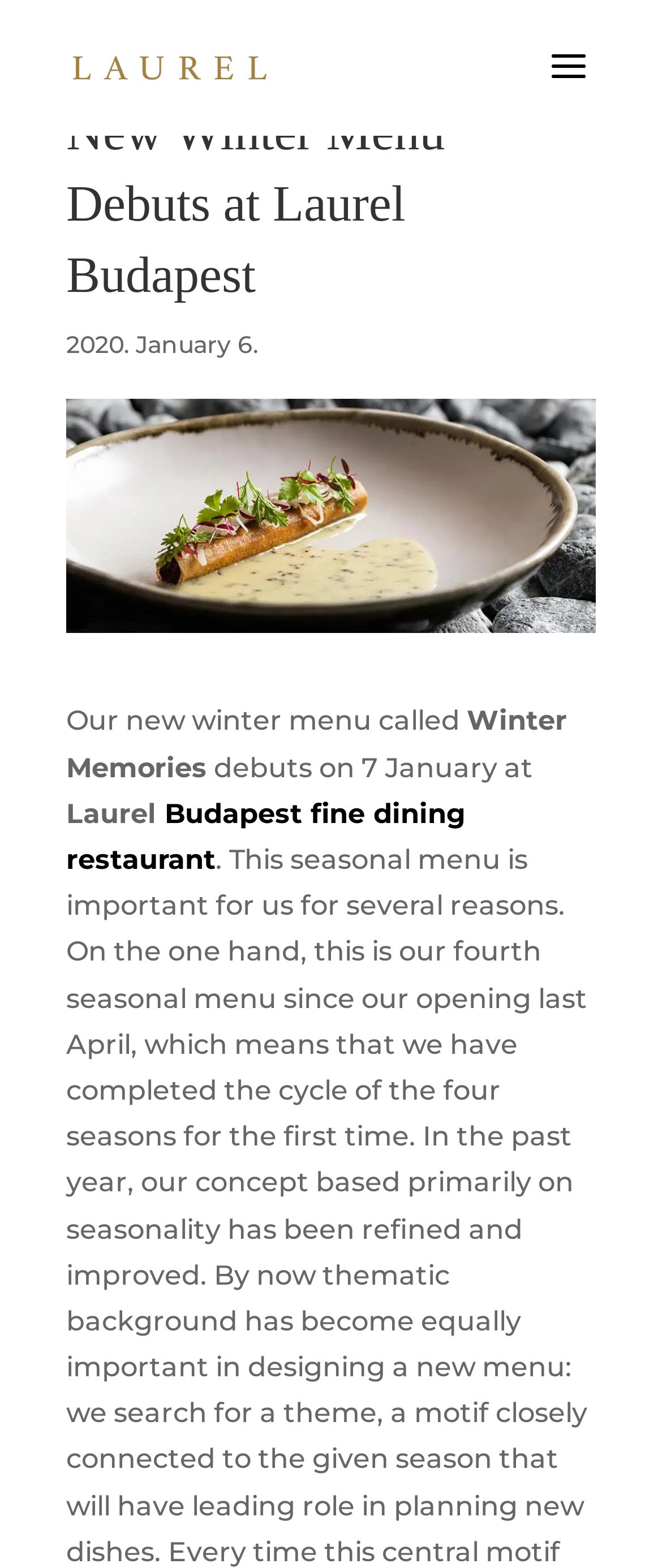Describe all significant elements and features of the webpage.

The webpage is about the debut of a new winter menu called "Winter Memories" at Laurel Budapest, a fine dining restaurant. At the top, there is a link and an image, both labeled "Laurel Budapest", positioned side by side. Below them, a heading announces the debut of the new winter menu. 

To the right of the heading, there is a date "2020. January 6." displayed. Below the date, a large image is placed, described as "Fine dining étterem és borbár". 

The main content of the webpage is divided into three lines of text. The first line reads "Our new winter menu called". The second line is "Winter Memories", positioned to the right of the first line. The third line, "debuts on 7 January at", is placed below the first two lines. 

To the right of the third line, the text "Laurel" is displayed, followed by a link labeled "Budapest fine dining restaurant". Overall, the webpage has a simple and clean layout, with a focus on announcing the debut of the new winter menu.